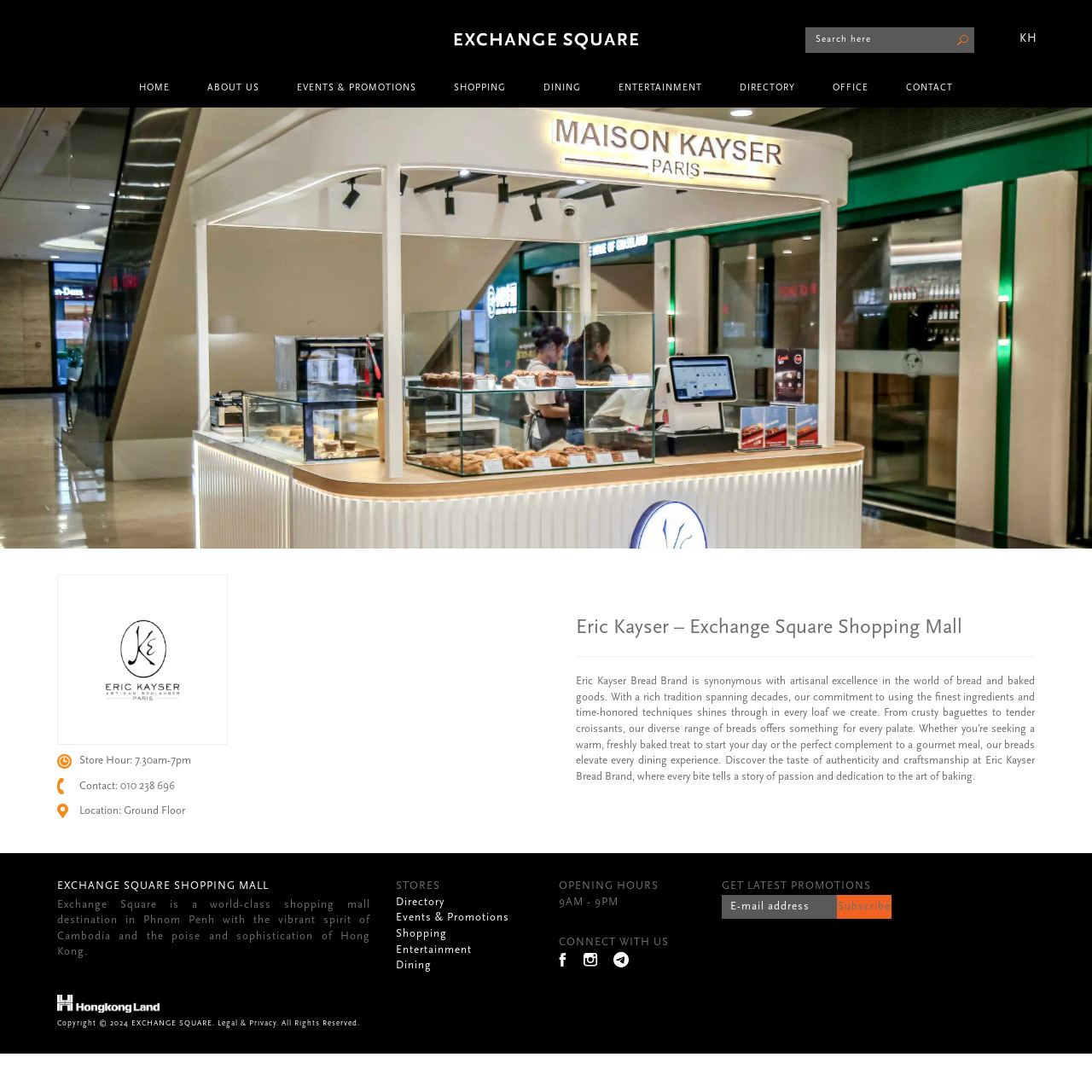Provide the bounding box coordinates of the HTML element described as: "Events & Promotions". The bounding box coordinates should be four float numbers between 0 and 1, i.e., [left, top, right, bottom].

[0.272, 0.077, 0.381, 0.085]